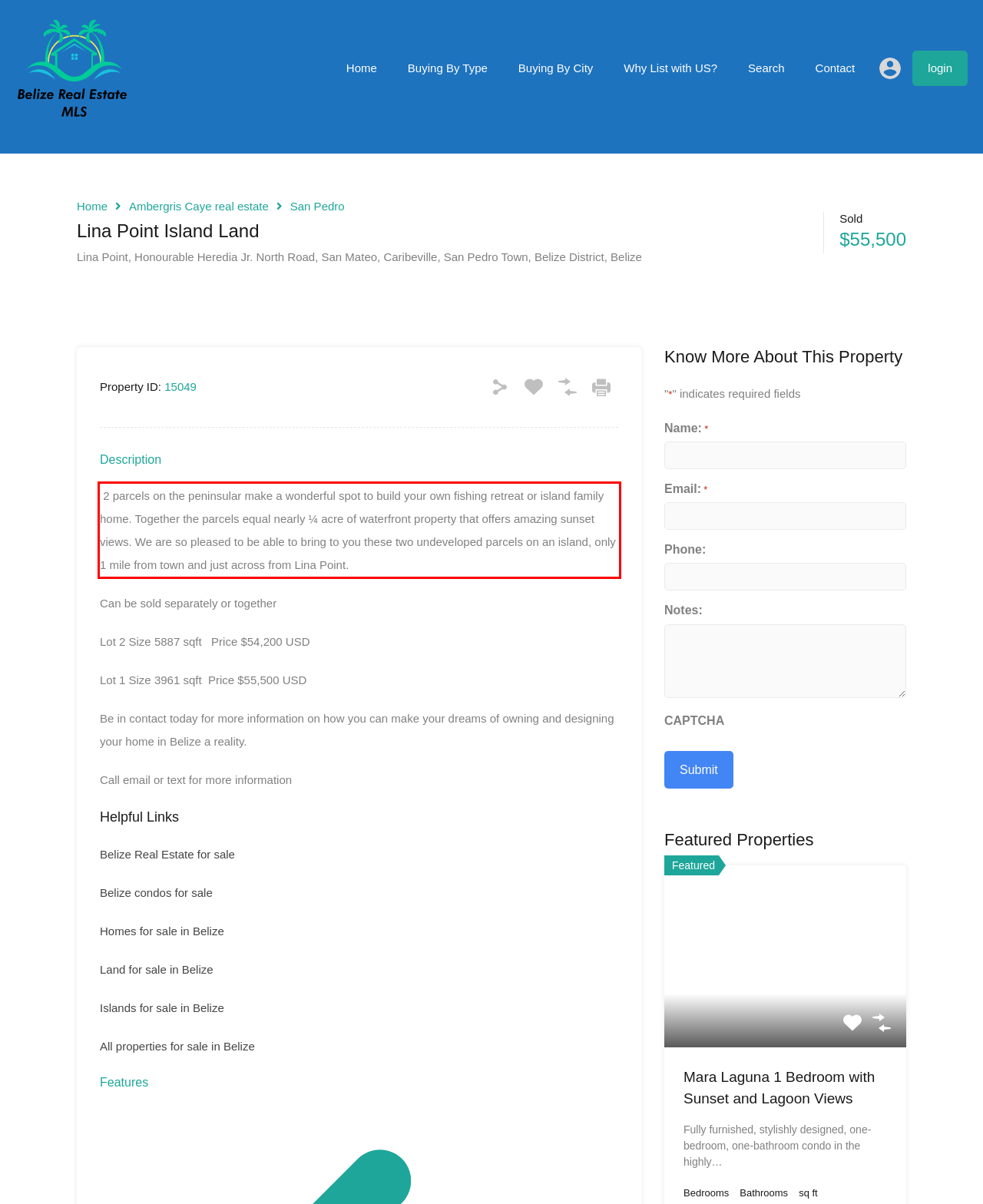Review the webpage screenshot provided, and perform OCR to extract the text from the red bounding box.

2 parcels on the peninsular make a wonderful spot to build your own fishing retreat or island family home. Together the parcels equal nearly ¼ acre of waterfront property that offers amazing sunset views. We are so pleased to be able to bring to you these two undeveloped parcels on an island, only 1 mile from town and just across from Lina Point.